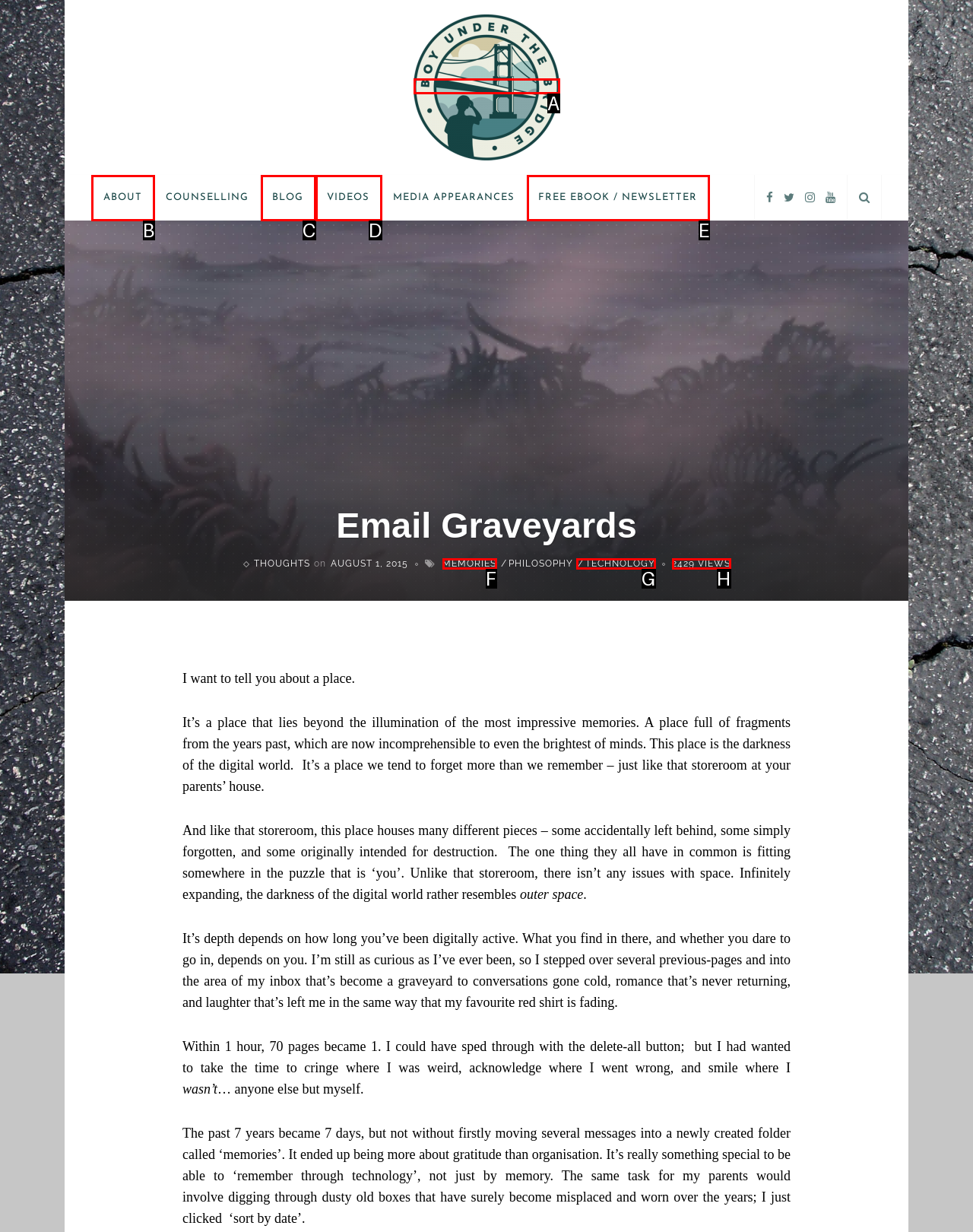Determine which option matches the description: FREE eBook / Newsletter. Answer using the letter of the option.

E